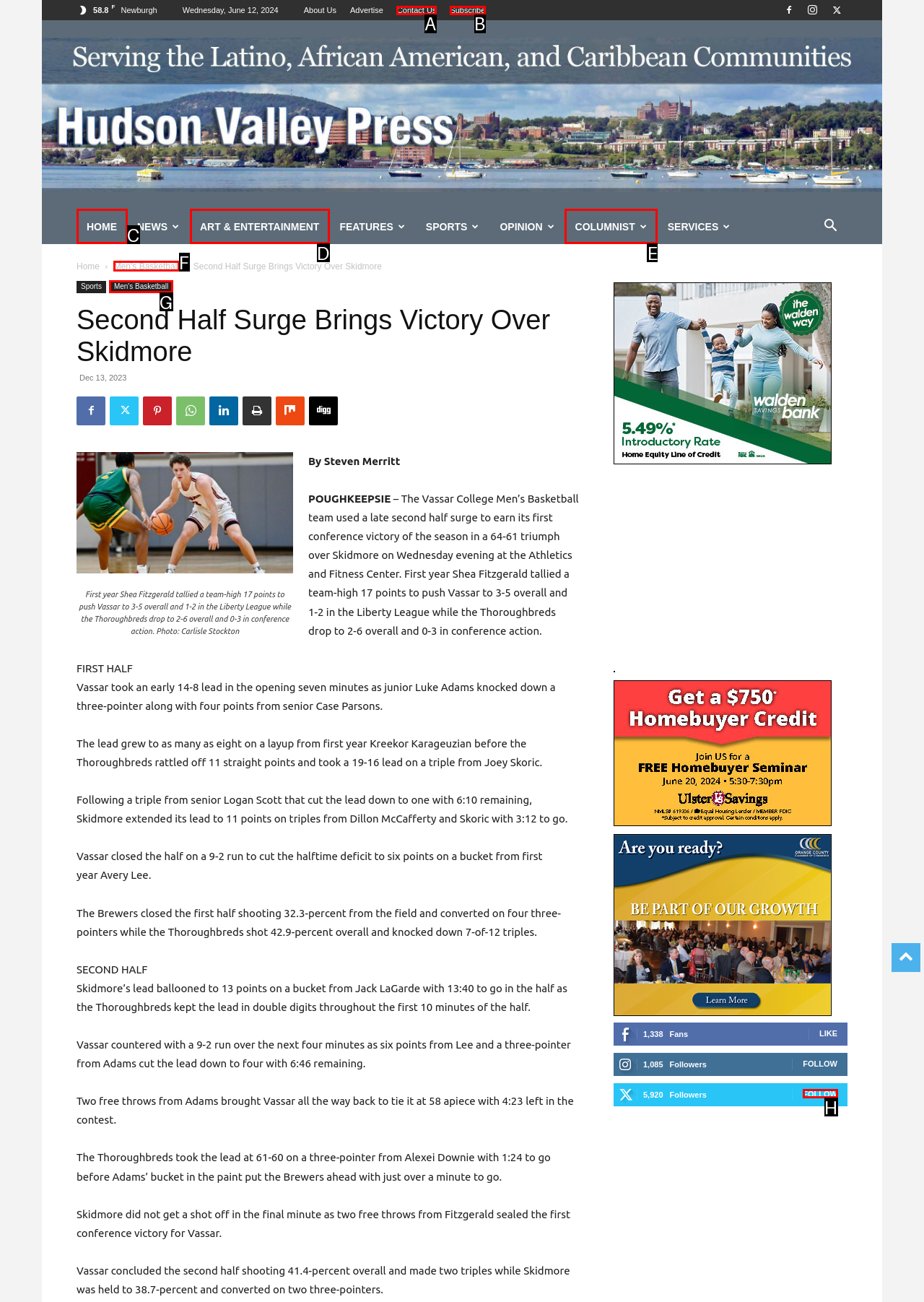Choose the option that matches the following description: Home
Answer with the letter of the correct option.

None